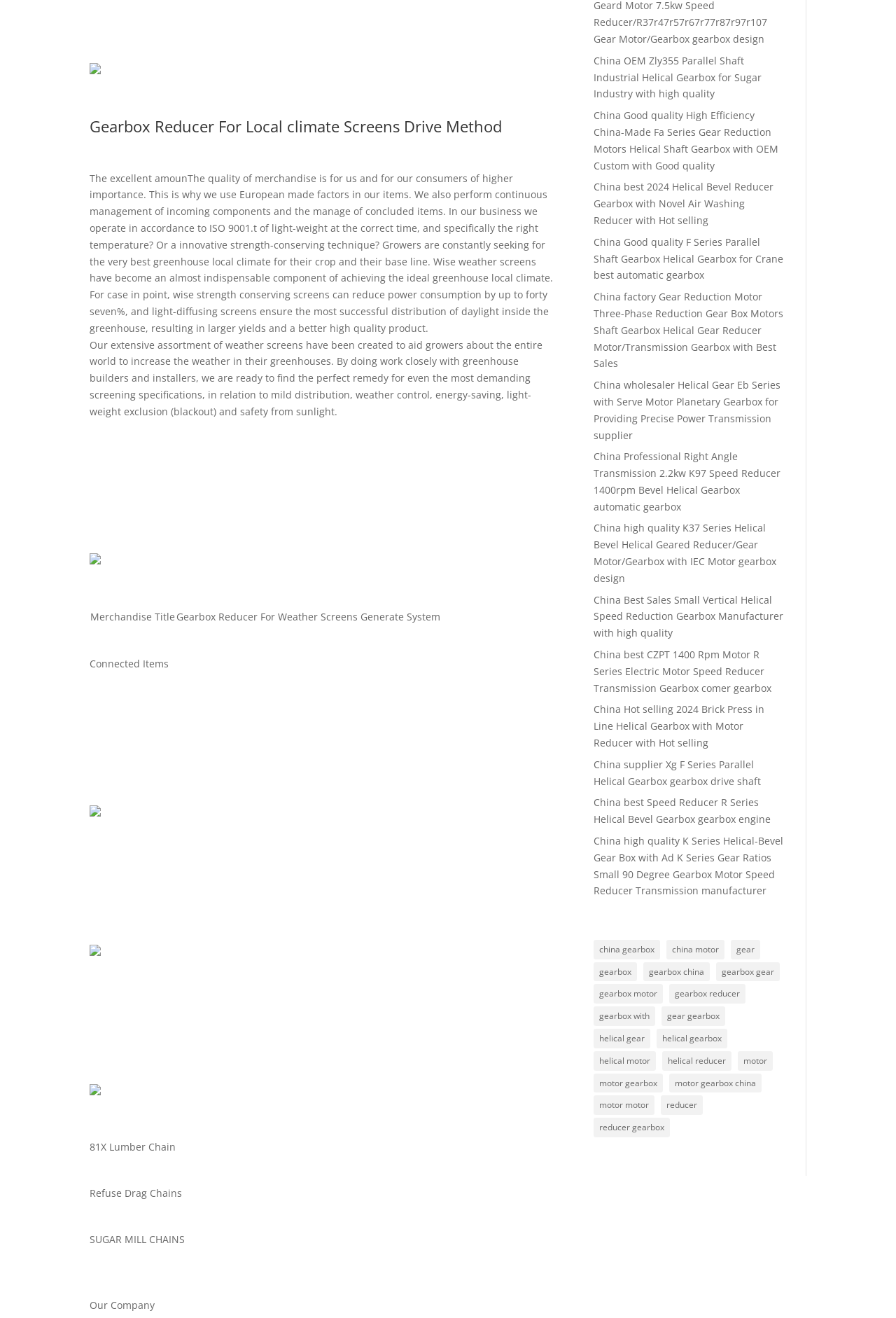Please give the bounding box coordinates of the area that should be clicked to fulfill the following instruction: "Browse the category of gearbox china". The coordinates should be in the format of four float numbers from 0 to 1, i.e., [left, top, right, bottom].

[0.718, 0.73, 0.792, 0.745]